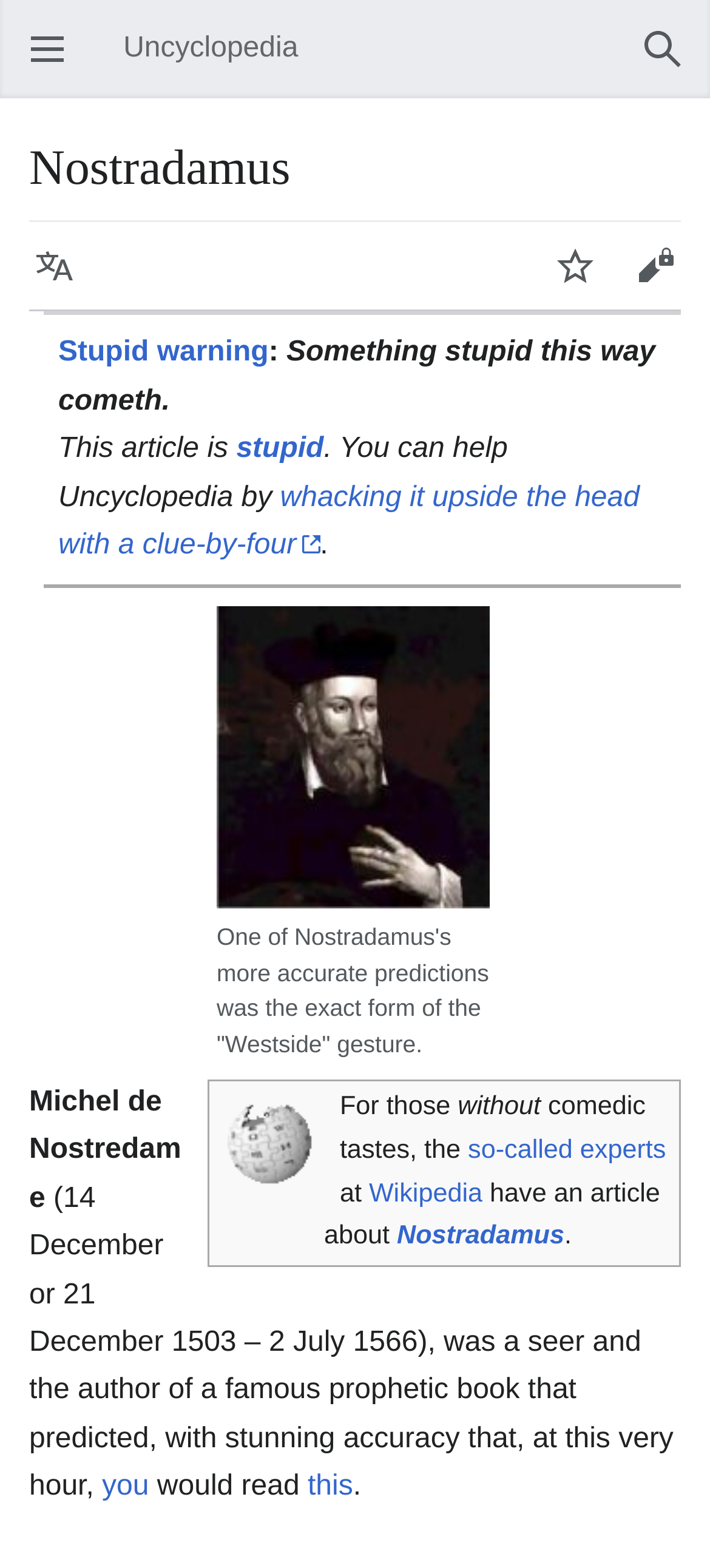What is the name of the seer?
Look at the image and answer the question using a single word or phrase.

Michel de Nostredame